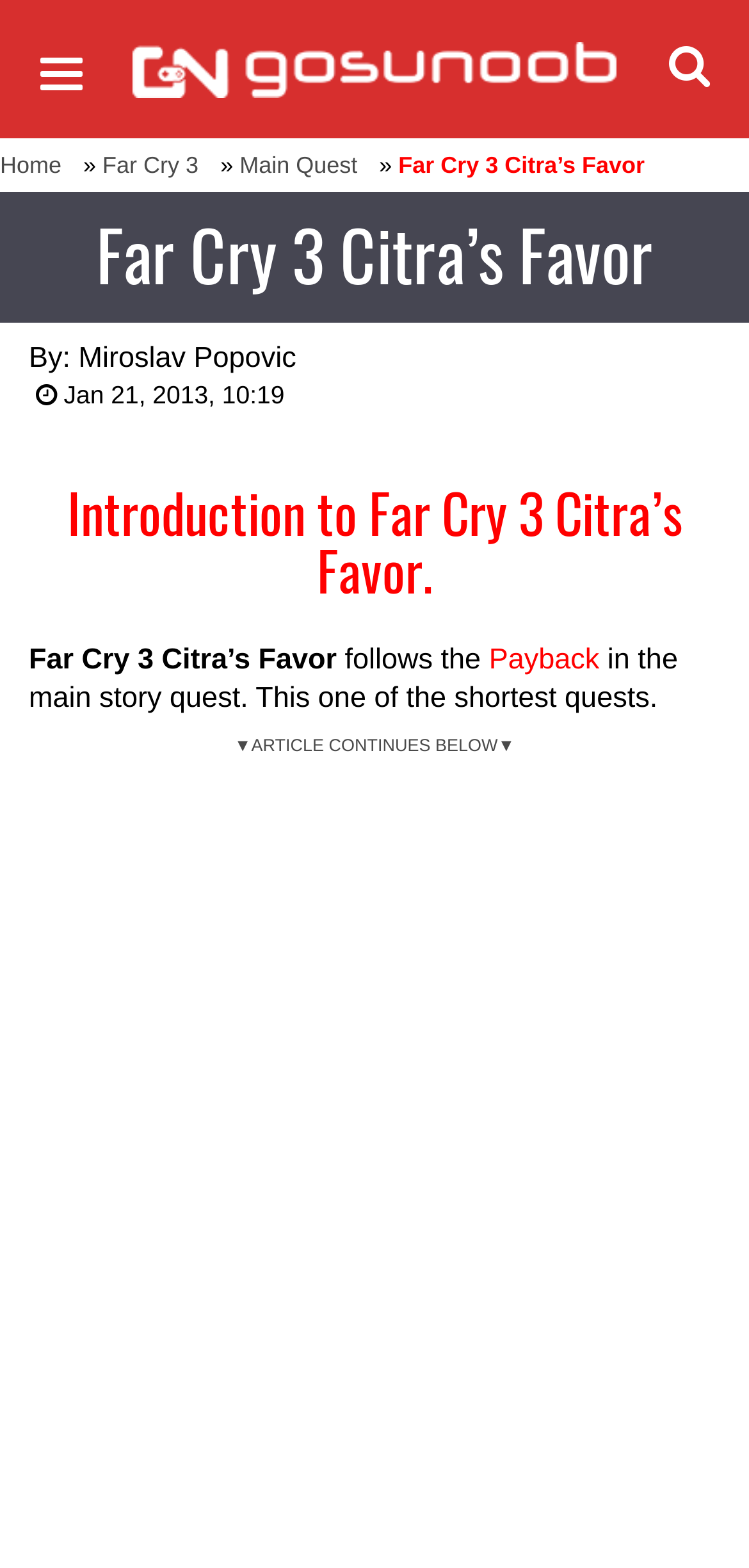Identify the bounding box coordinates of the area that should be clicked in order to complete the given instruction: "view Far Cry 3 page". The bounding box coordinates should be four float numbers between 0 and 1, i.e., [left, top, right, bottom].

[0.137, 0.097, 0.286, 0.114]